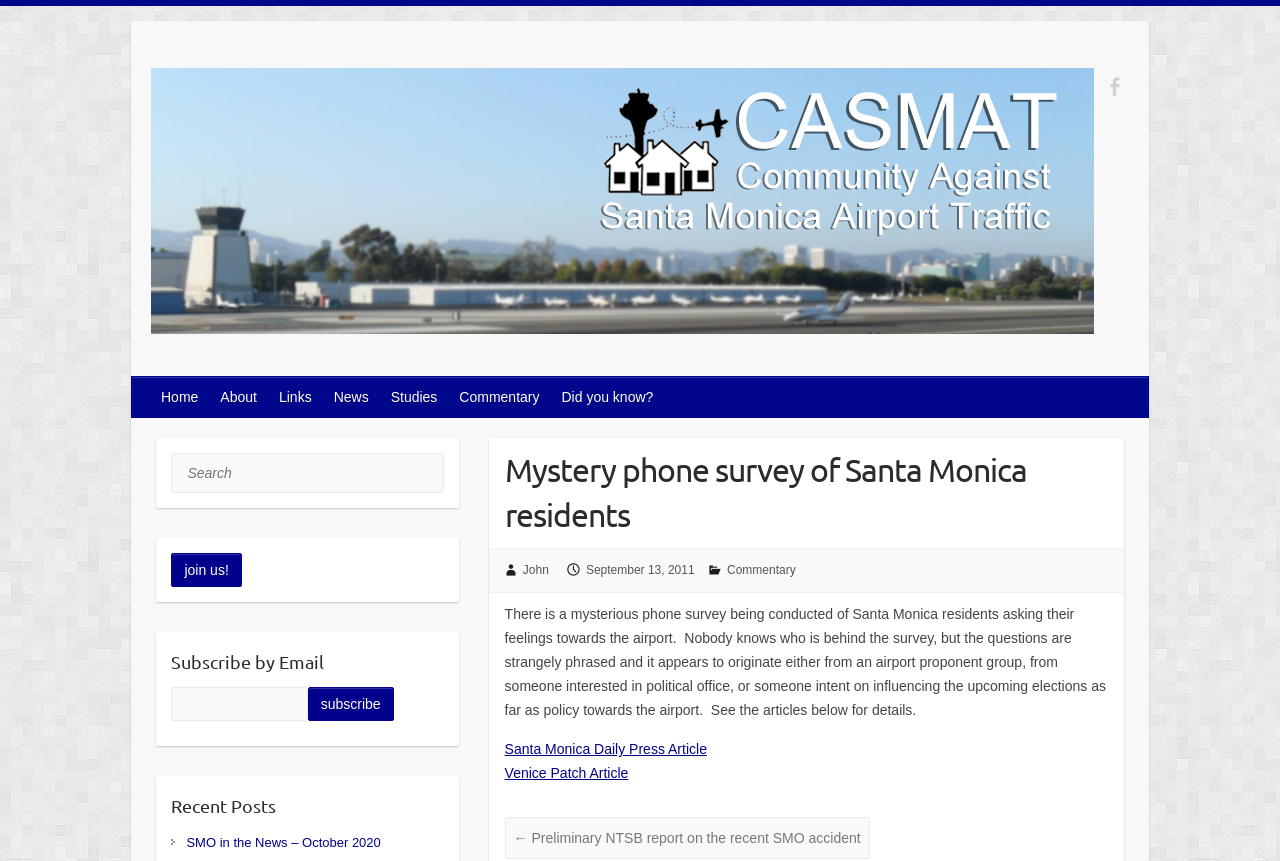Determine the bounding box coordinates of the element's region needed to click to follow the instruction: "Subscribe by Email". Provide these coordinates as four float numbers between 0 and 1, formatted as [left, top, right, bottom].

[0.134, 0.798, 0.24, 0.837]